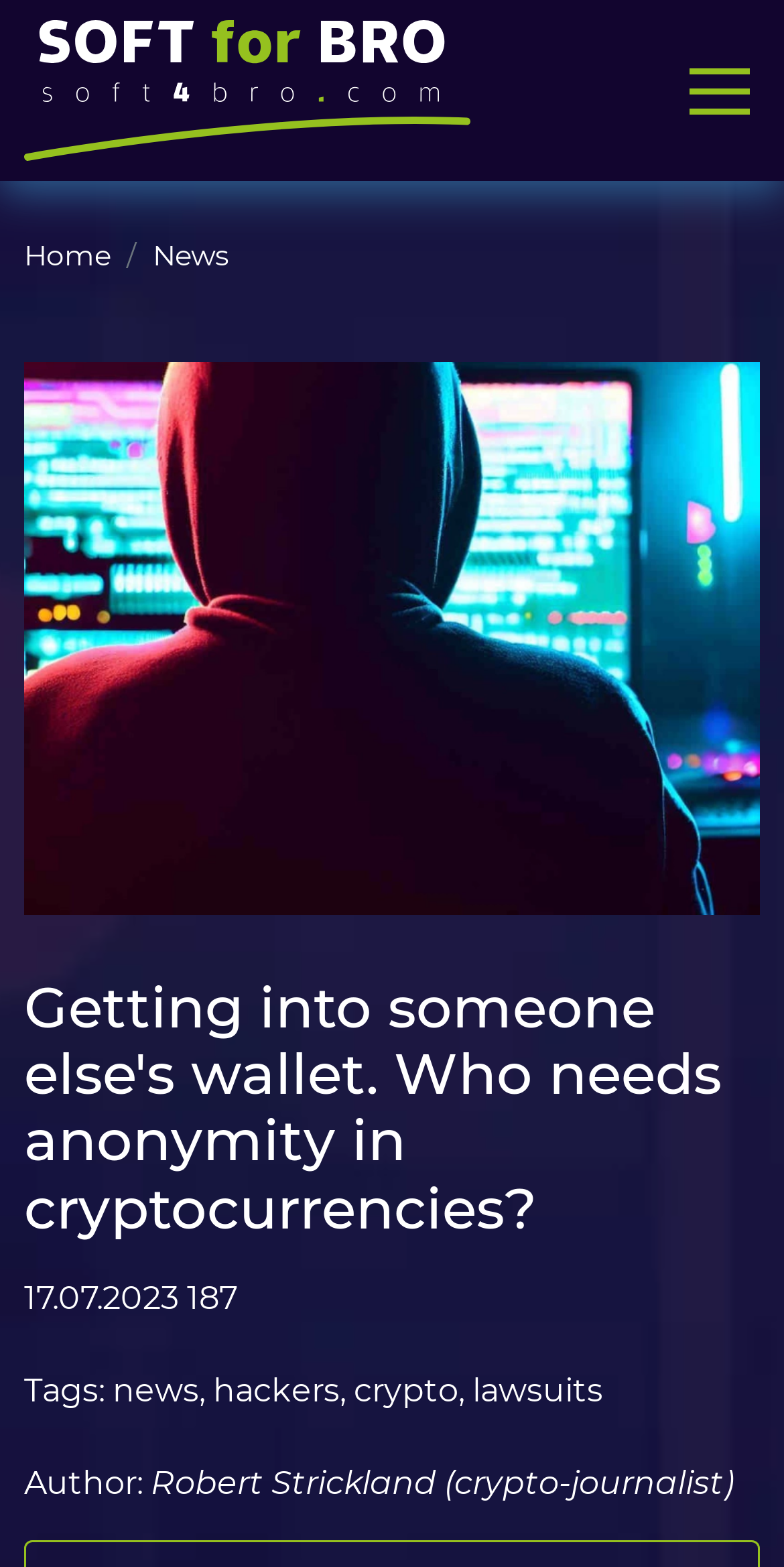Determine the bounding box for the HTML element described here: "hackers". The coordinates should be given as [left, top, right, bottom] with each number being a float between 0 and 1.

[0.272, 0.875, 0.433, 0.9]